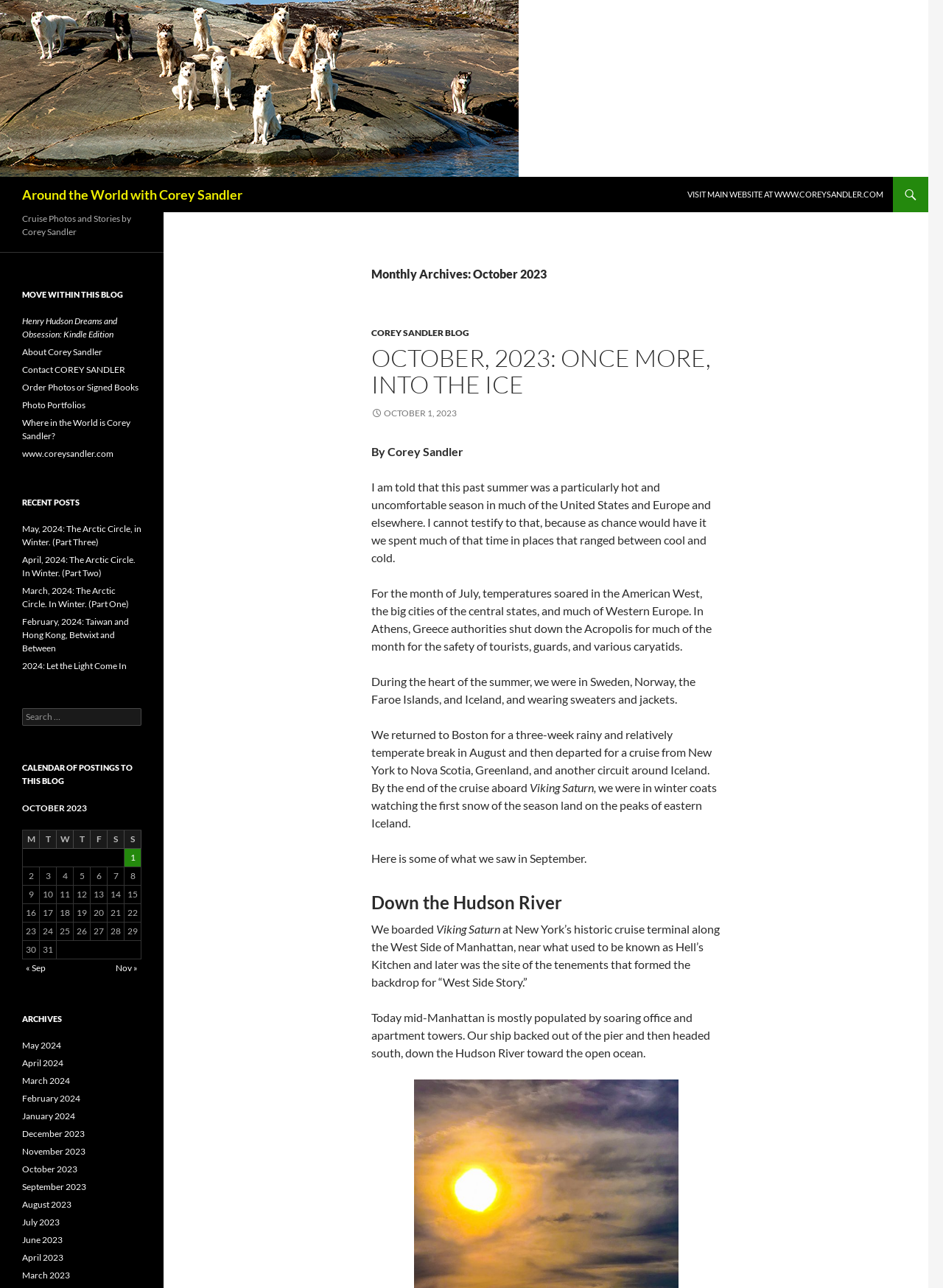Using the information from the screenshot, answer the following question thoroughly:
How many recent posts are listed?

The recent posts section is located in the middle of the webpage, and it lists 6 recent posts with their corresponding dates and titles.